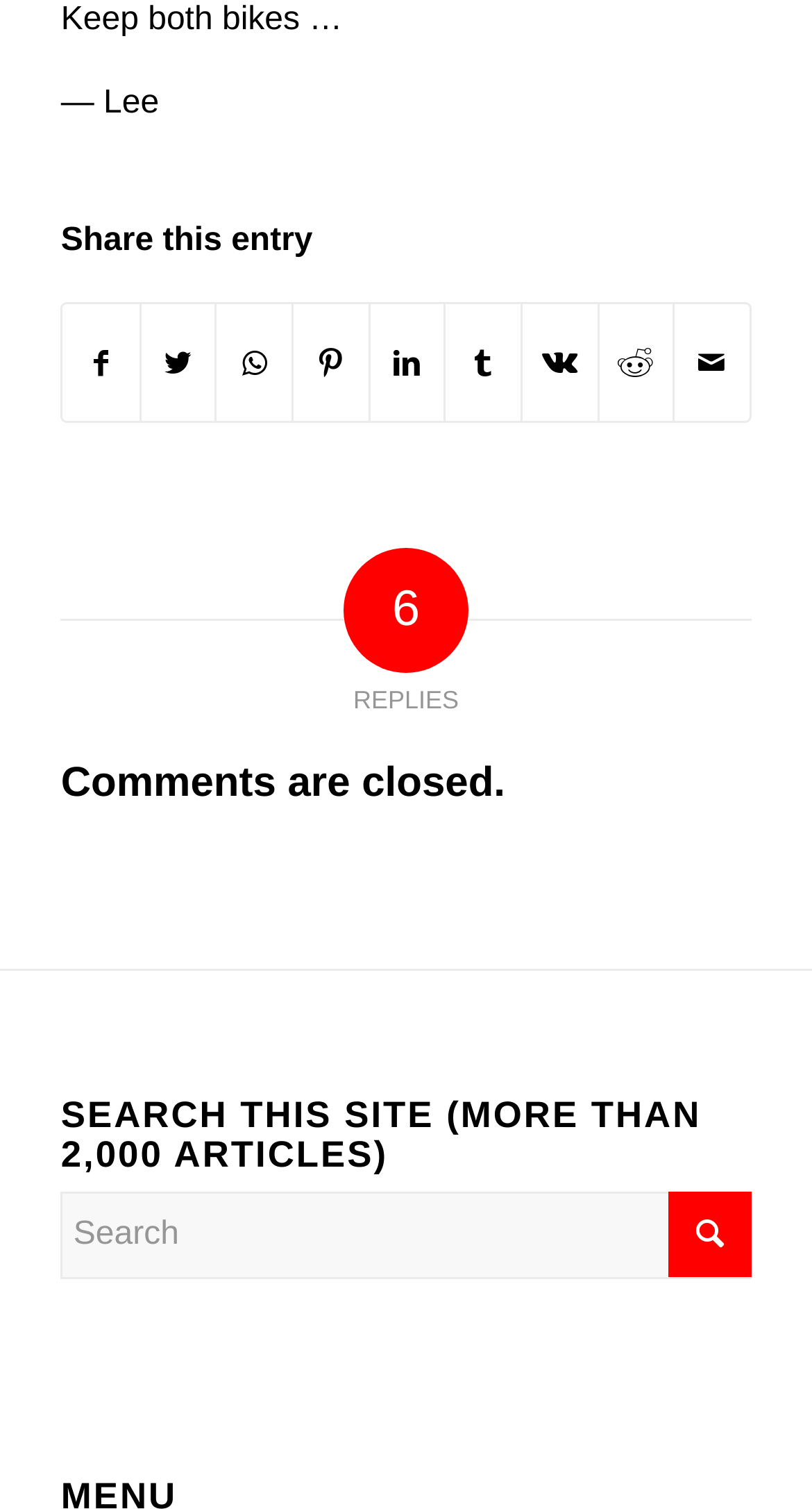What is the number of replies?
Please respond to the question with a detailed and informative answer.

I looked for the text that indicates the number of replies and found the StaticText element with the text '6', which suggests that there are 6 replies.